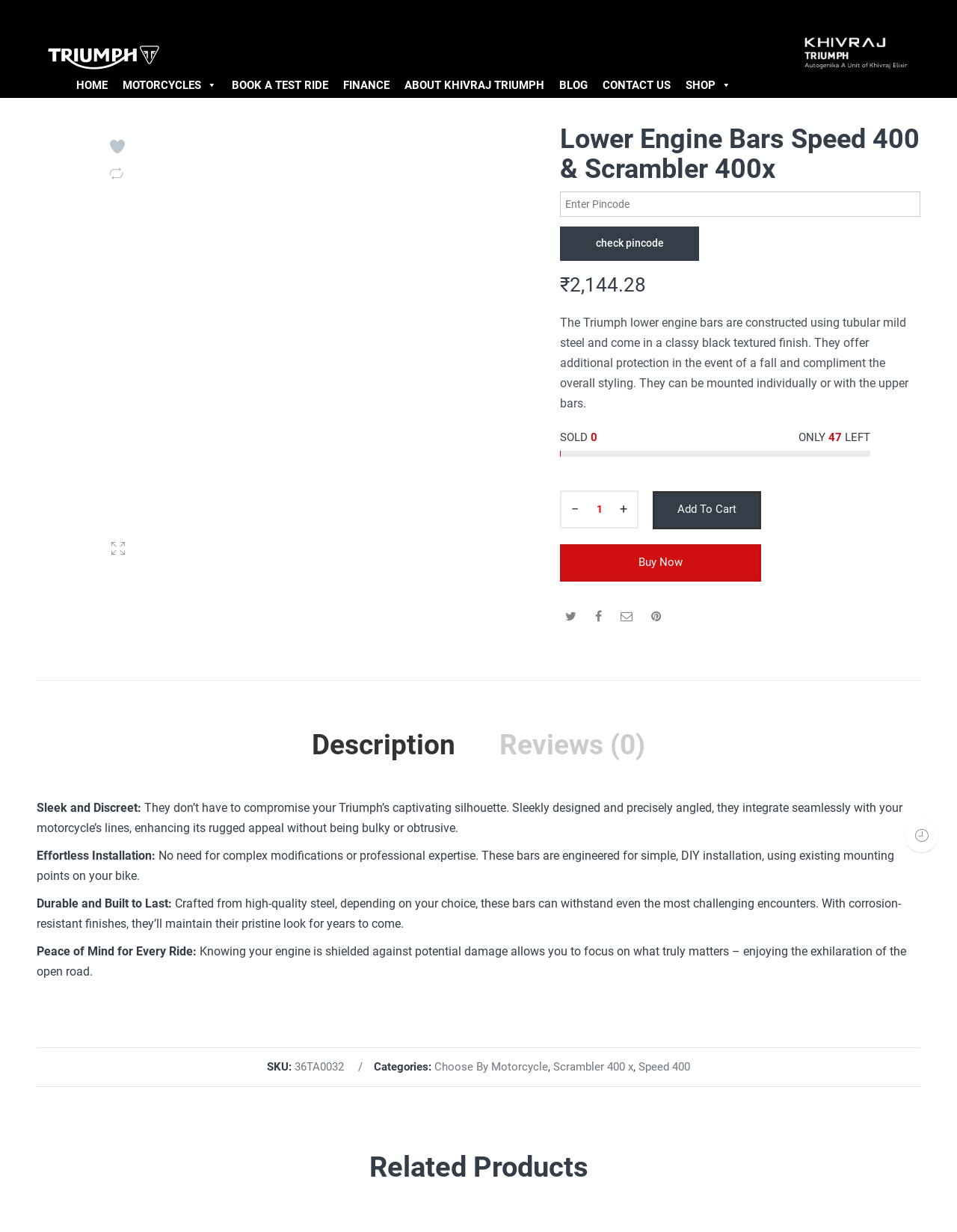What is the purpose of the Lower Engine Bars?
Kindly offer a comprehensive and detailed response to the question.

I found the purpose of the Lower Engine Bars by reading the product description, which mentions that they 'offer additional protection in the event of a fall'.